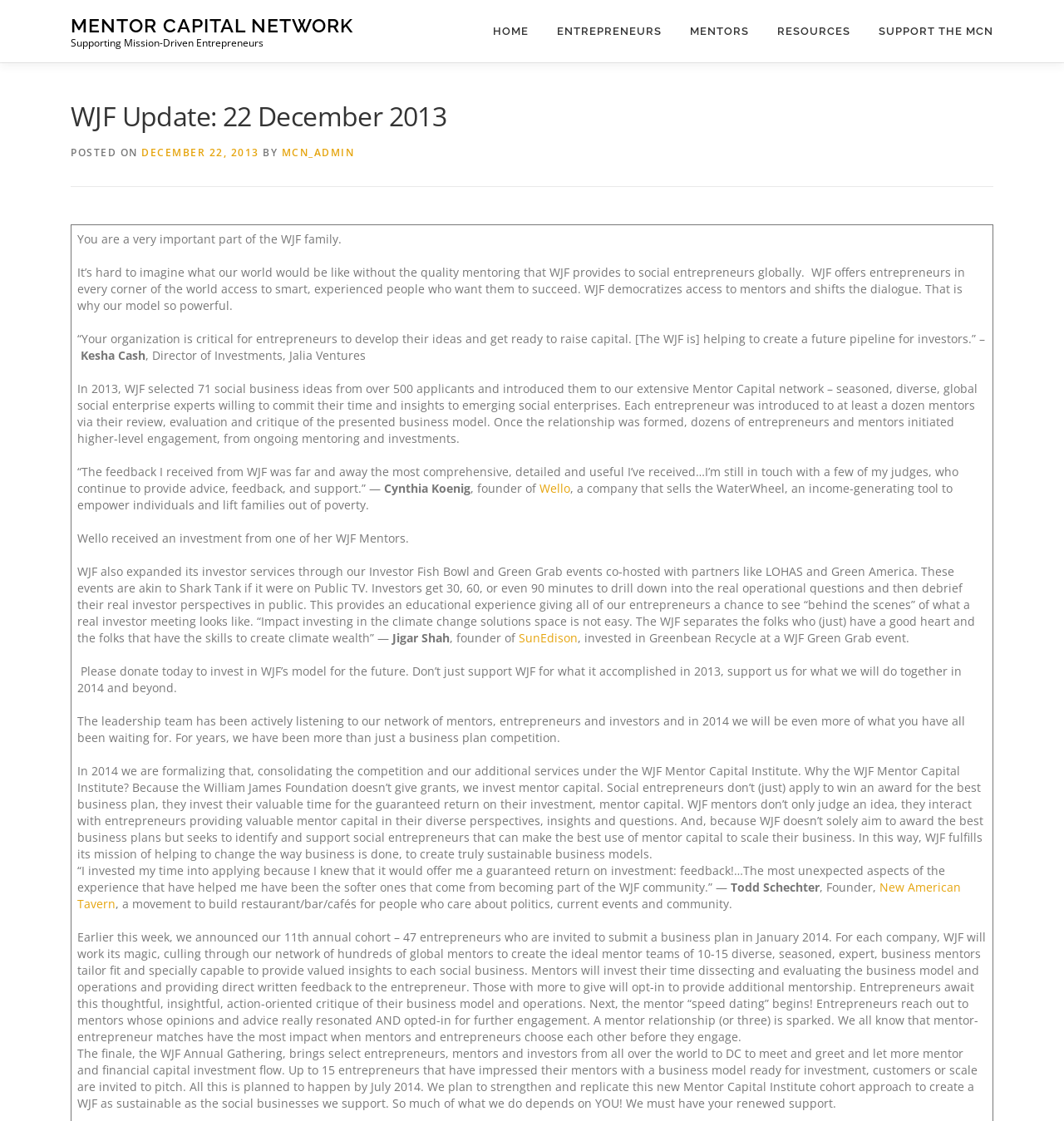Identify the bounding box coordinates of the clickable region necessary to fulfill the following instruction: "Click on SUPPORT THE MCN". The bounding box coordinates should be four float numbers between 0 and 1, i.e., [left, top, right, bottom].

[0.812, 0.0, 0.934, 0.056]